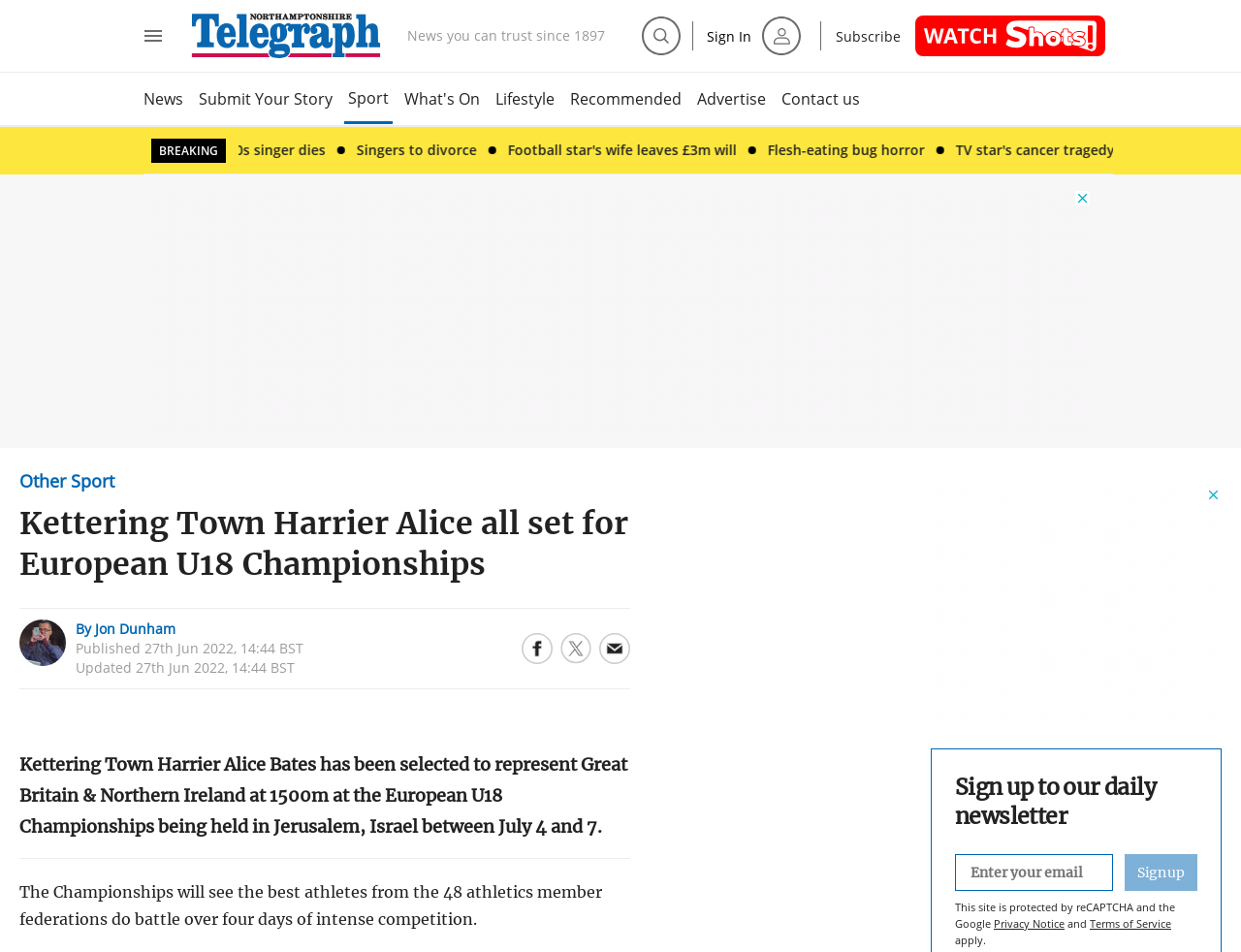Provide the bounding box for the UI element matching this description: "Sign In".

[0.561, 0.017, 0.658, 0.058]